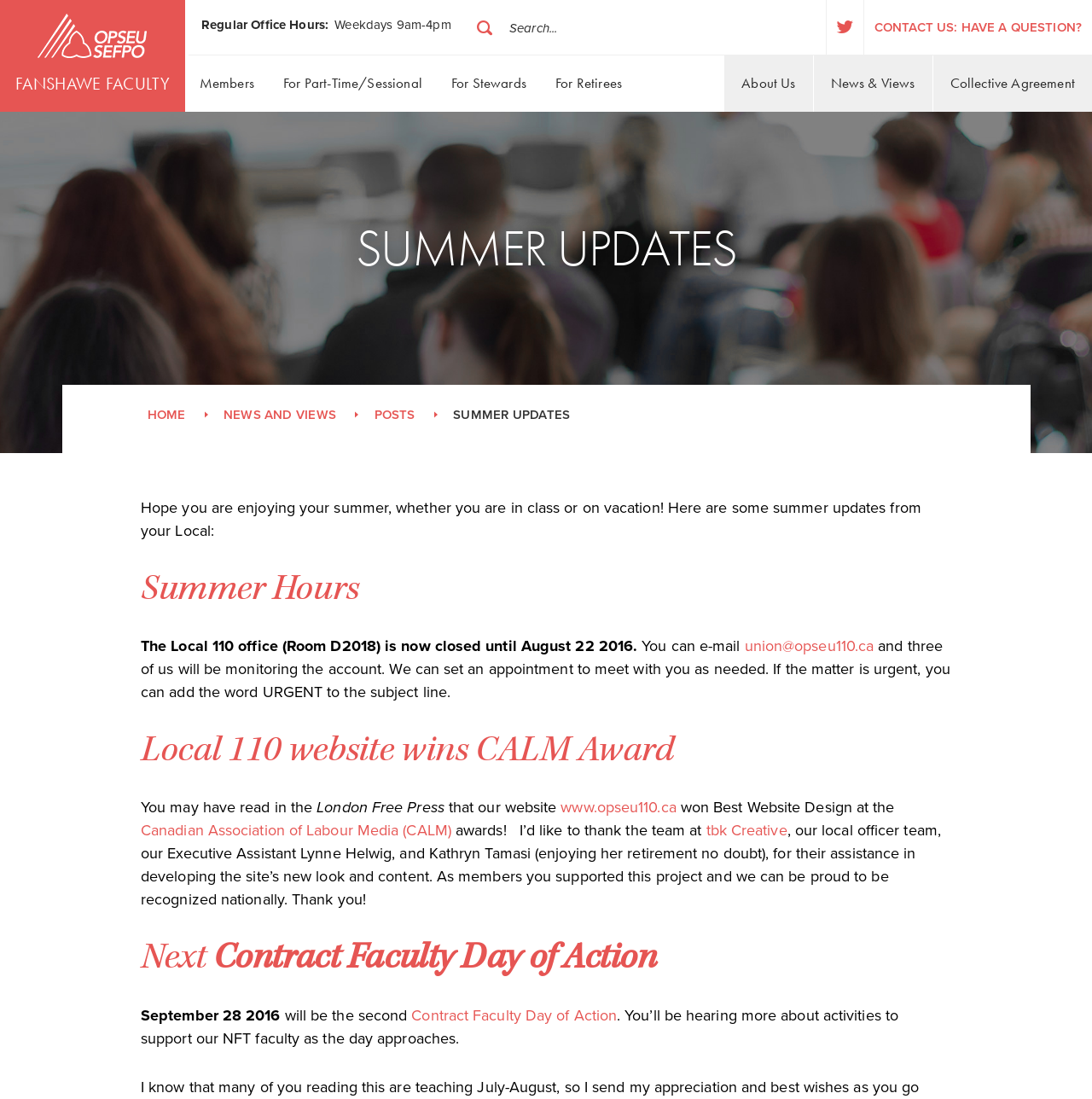Locate the bounding box coordinates of the UI element described by: "News and Views". Provide the coordinates as four float numbers between 0 and 1, formatted as [left, top, right, bottom].

[0.205, 0.37, 0.308, 0.384]